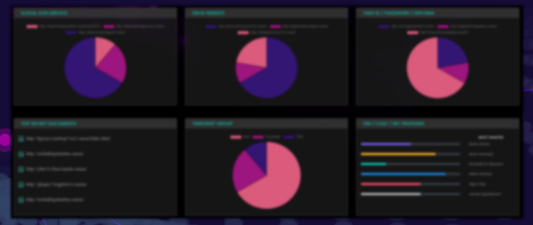What is the purpose of the Law Enforcement Dashboard?
Give a detailed and exhaustive answer to the question.

The caption explains that the comprehensive visual representation aims to facilitate and expedite the work of law enforcement officers by providing clear insights into various crime elements, supported by advanced AI tools for enhanced data analysis and monitoring.